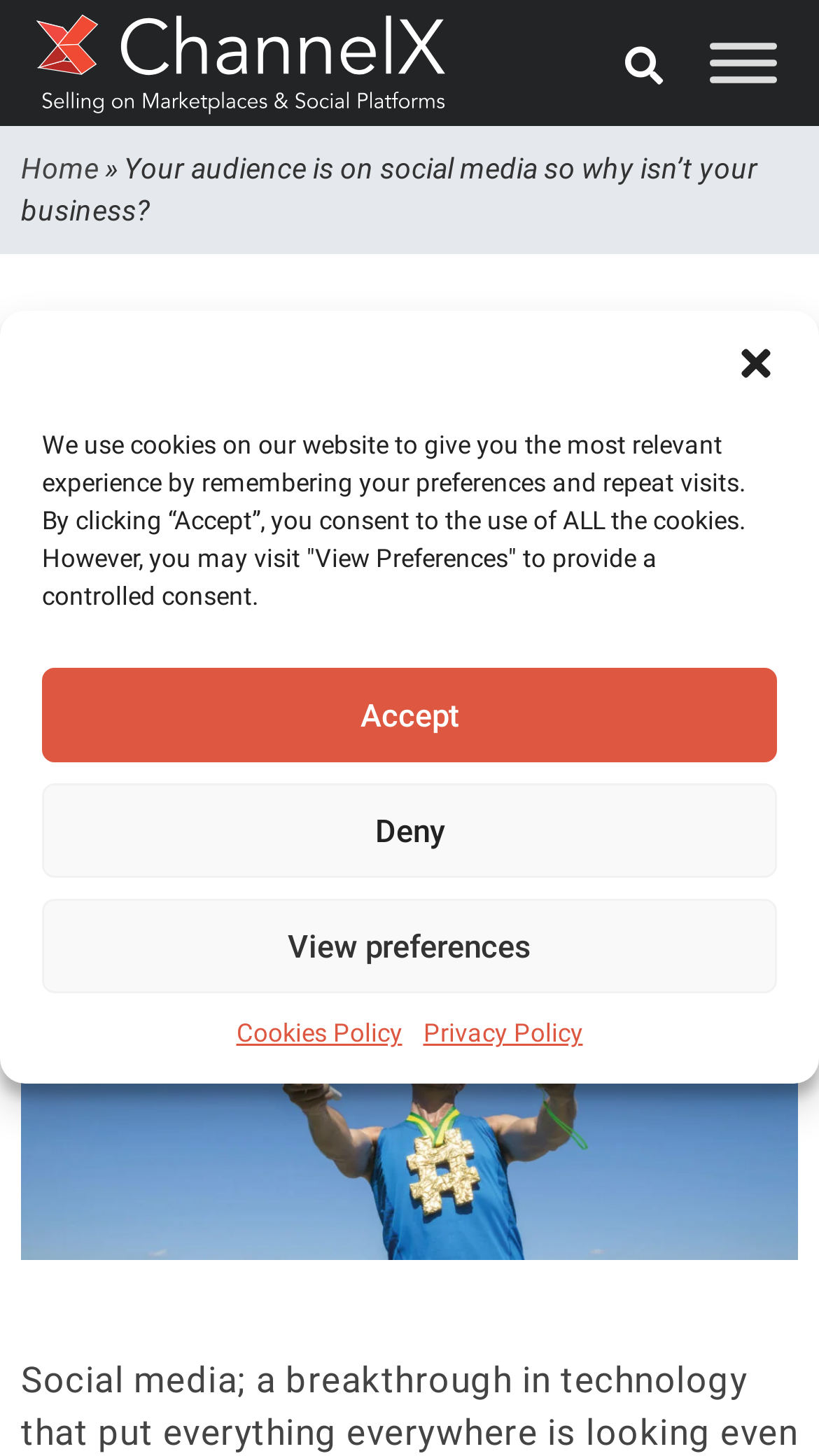Using the information in the image, give a detailed answer to the following question: How many navigation menu items are there?

I found a navigation menu item labeled 'Home' at the top-left corner of the webpage, which suggests that there is only one menu item.